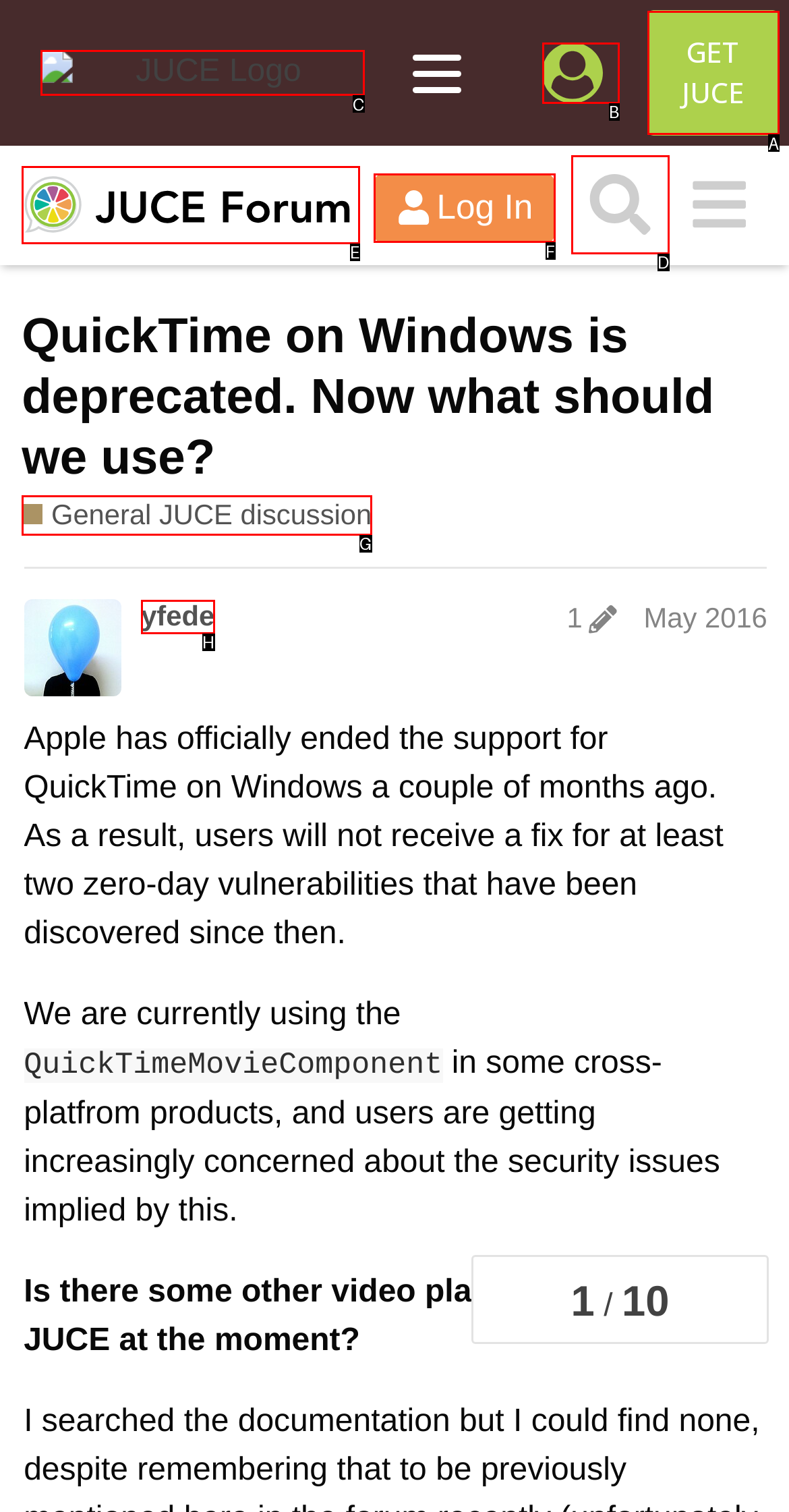Identify the appropriate lettered option to execute the following task: Search in the forum
Respond with the letter of the selected choice.

D